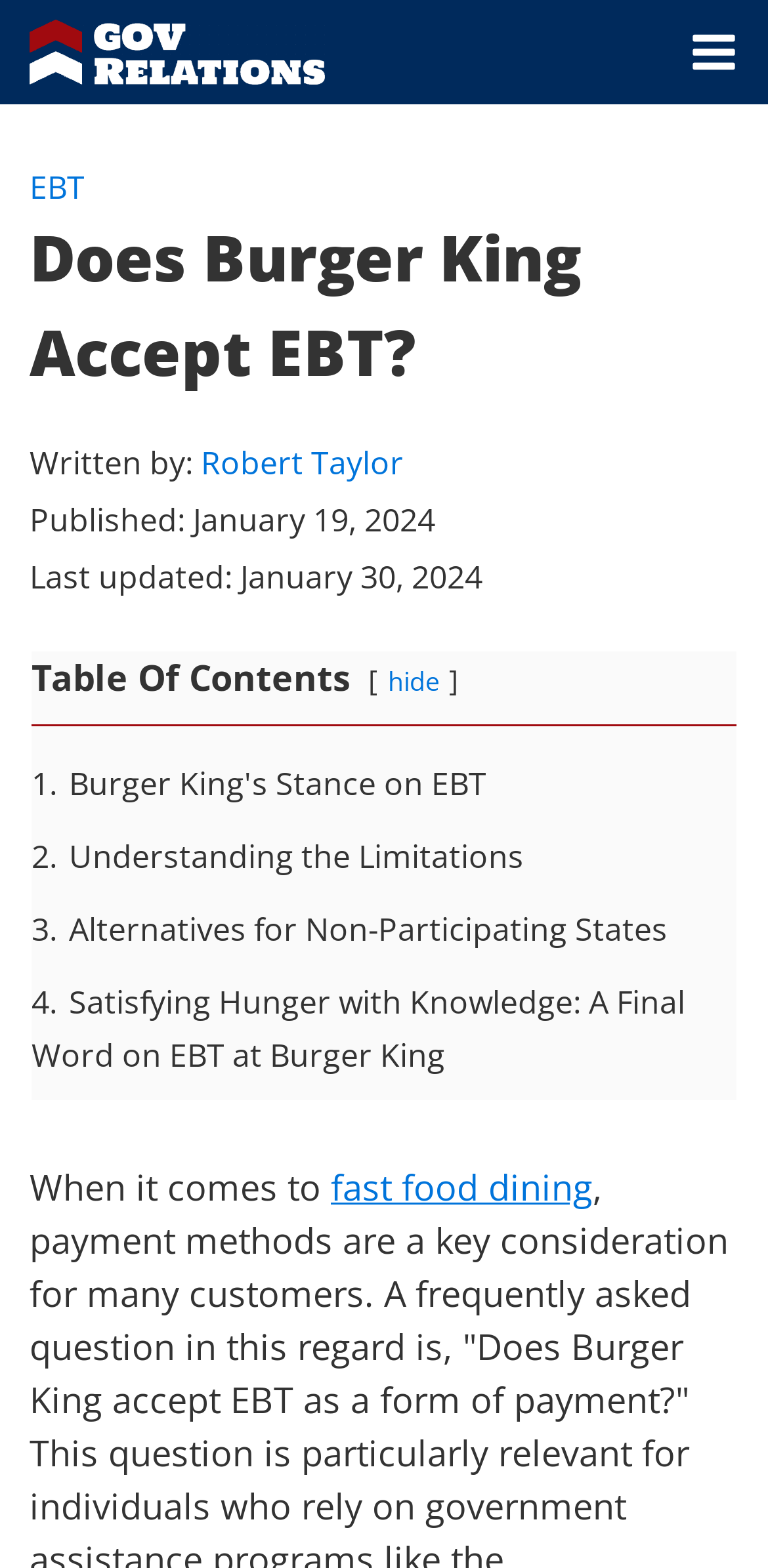Provide a brief response using a word or short phrase to this question:
What is the purpose of the table of contents?

To navigate the article